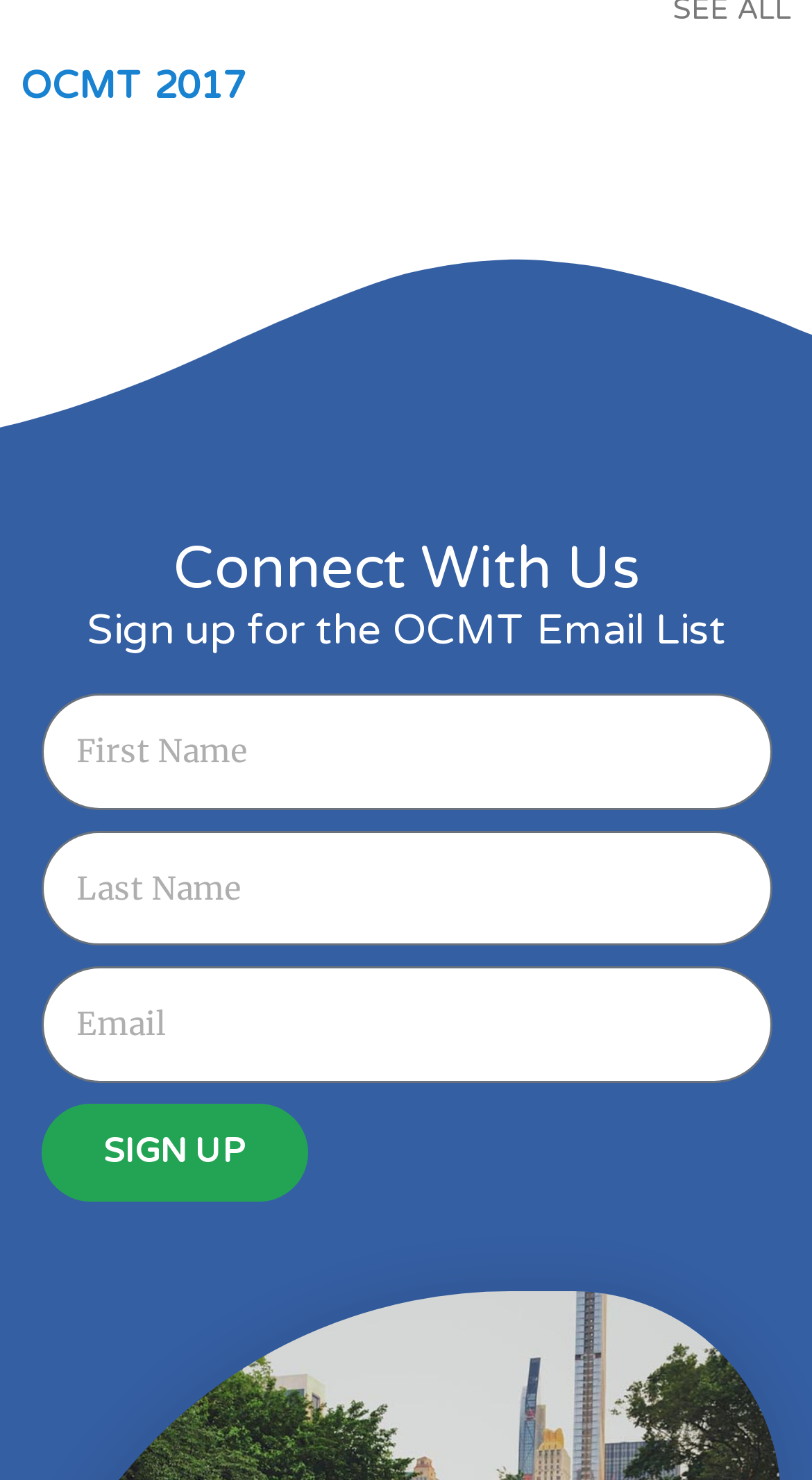Using the webpage screenshot, find the UI element described by SIGN UP. Provide the bounding box coordinates in the format (top-left x, top-left y, bottom-right x, bottom-right y), ensuring all values are floating point numbers between 0 and 1.

[0.05, 0.746, 0.378, 0.812]